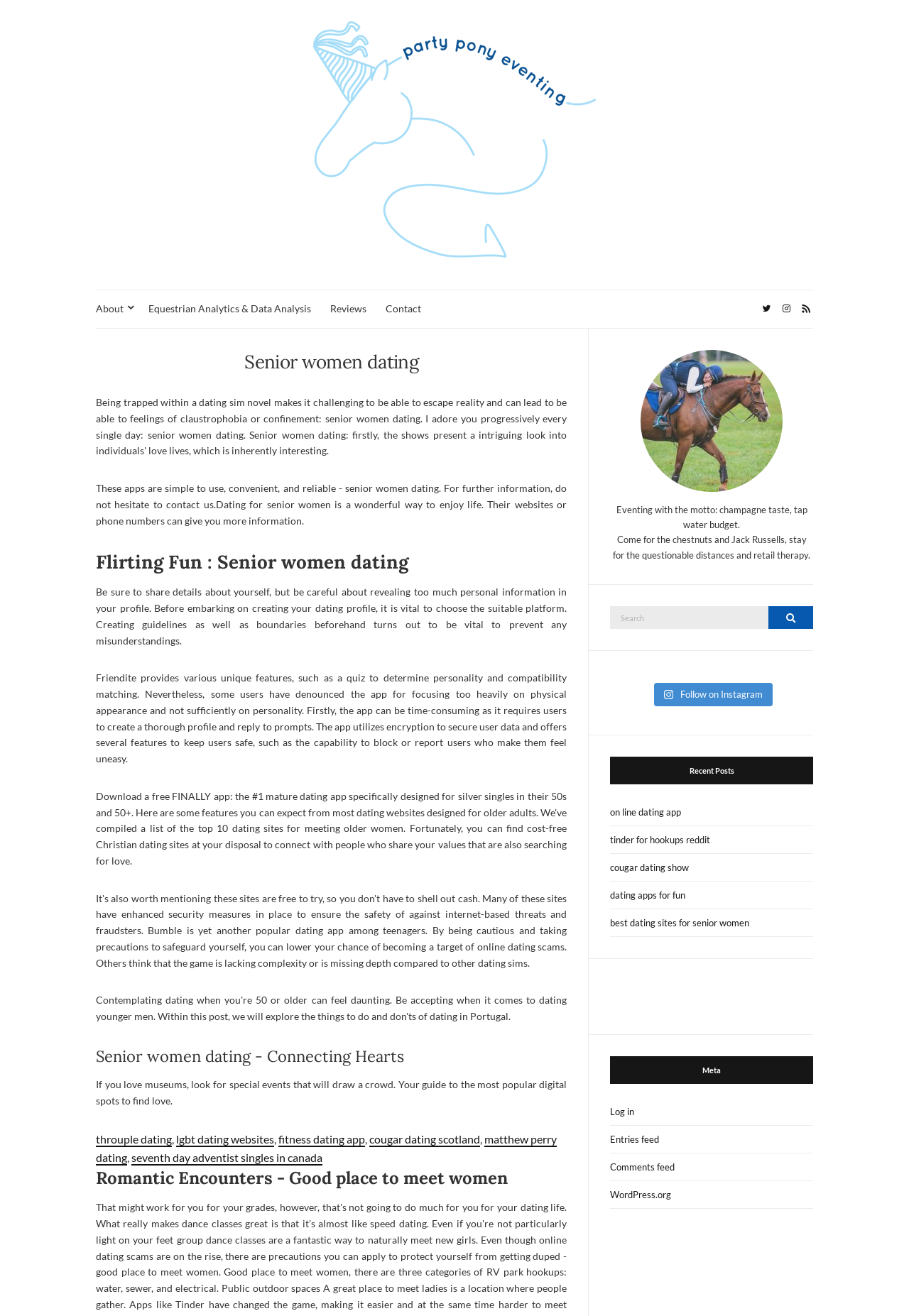Given the element description alt="Ebates Coupons and Cash Back", specify the bounding box coordinates of the corresponding UI element in the format (top-left x, top-left y, bottom-right x, bottom-right y). All values must be between 0 and 1.

[0.716, 0.756, 0.85, 0.765]